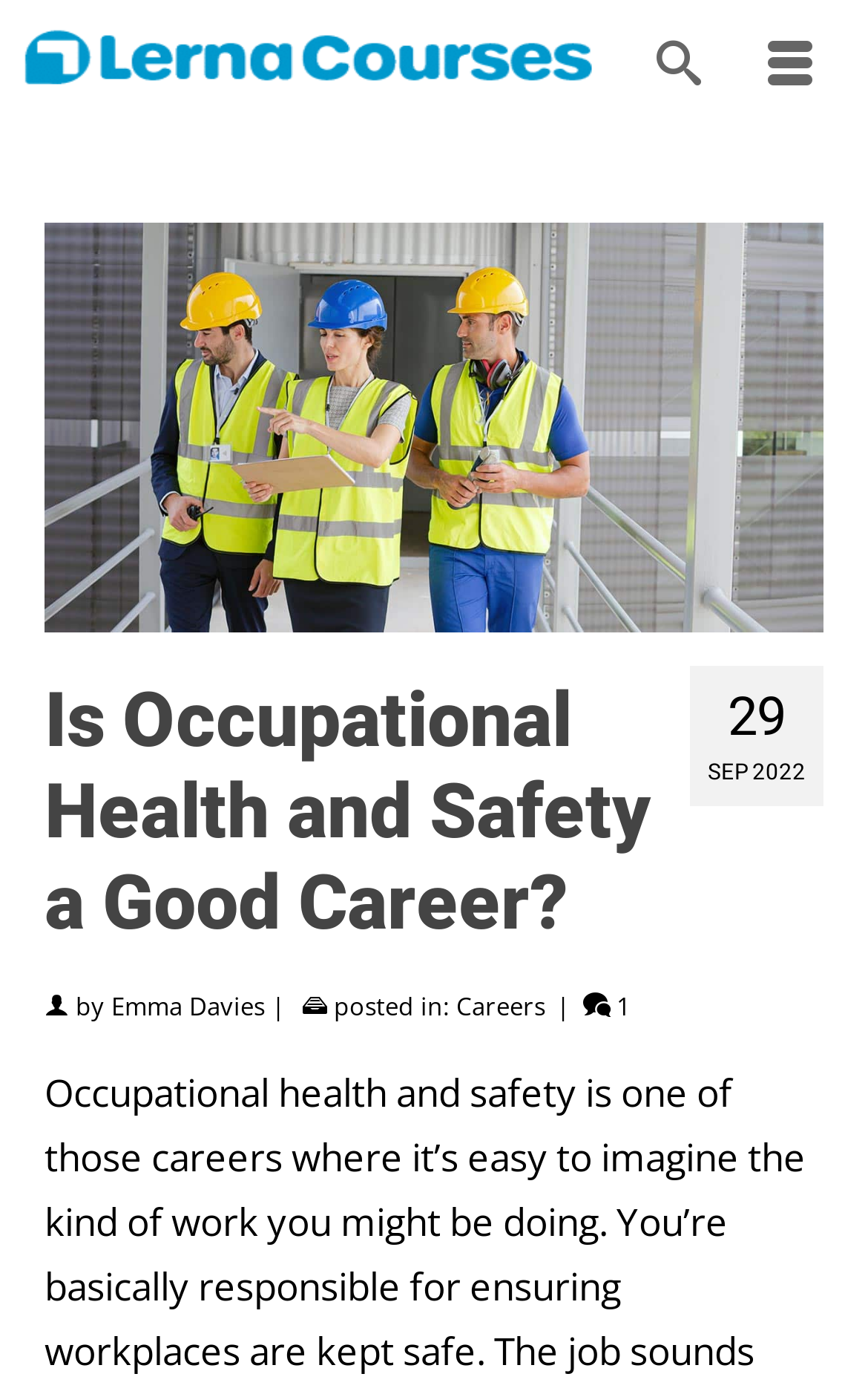Please analyze the image and give a detailed answer to the question:
Is there a search function on the webpage?

I found a search function on the webpage by looking at the generic element with the text 'Search' which is located at the top of the webpage, suggesting that it is a search bar or input field.